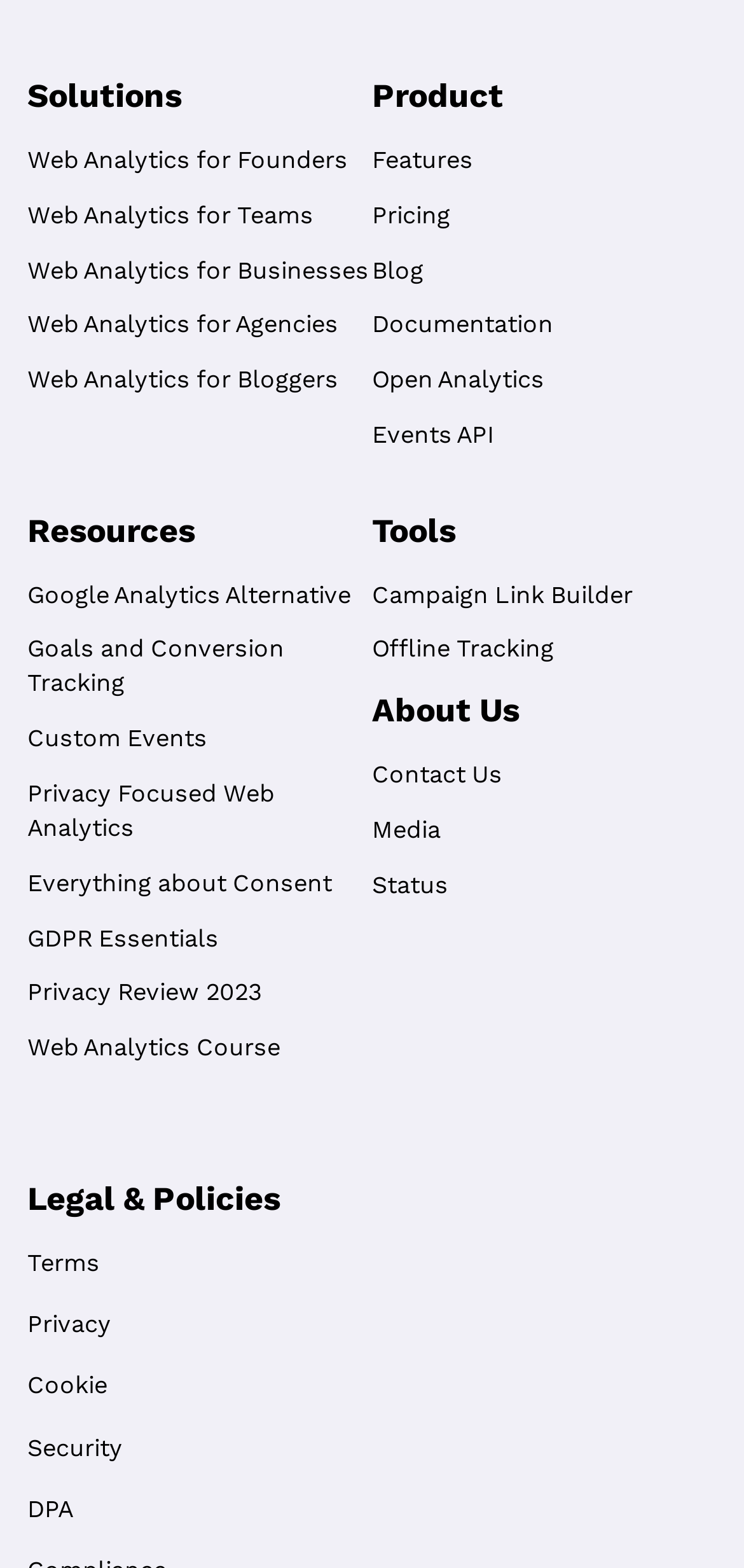Specify the bounding box coordinates of the area that needs to be clicked to achieve the following instruction: "Click on Web Analytics for Founders".

[0.037, 0.092, 0.467, 0.111]